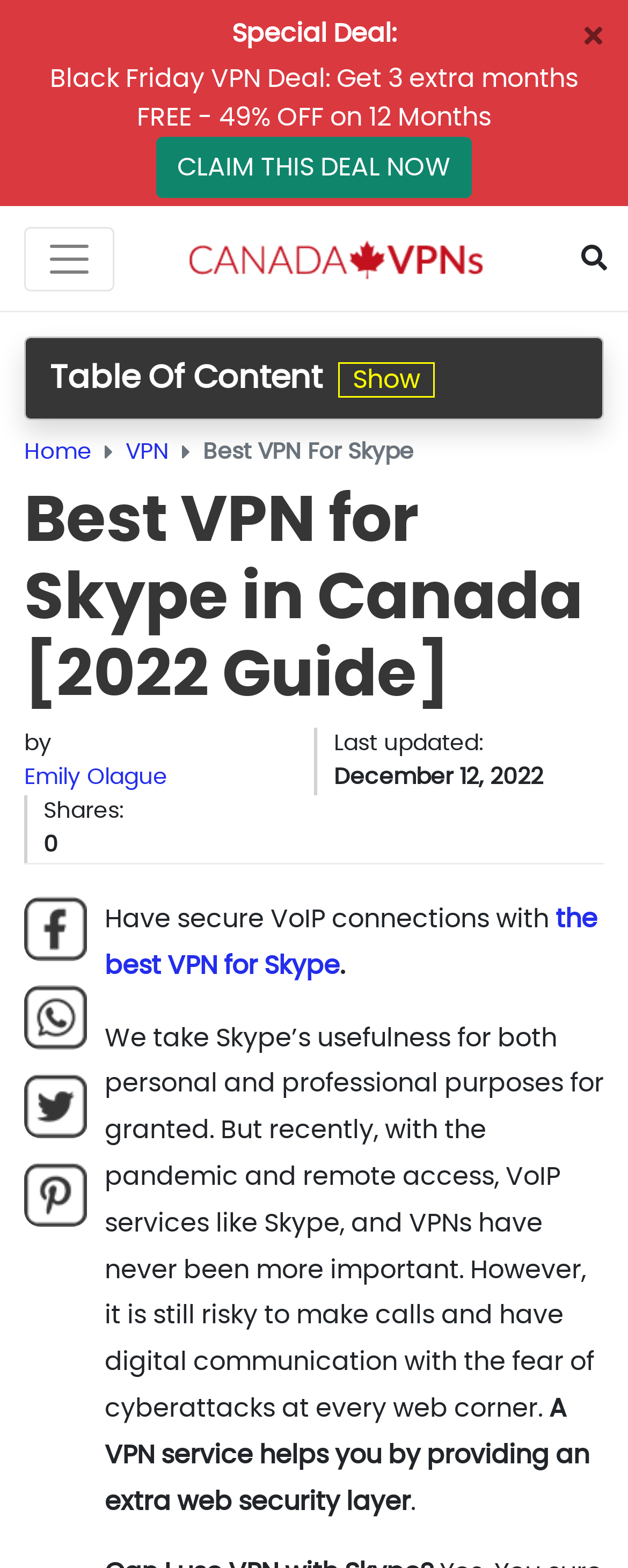Locate the bounding box coordinates of the area that needs to be clicked to fulfill the following instruction: "Claim the Black Friday VPN deal". The coordinates should be in the format of four float numbers between 0 and 1, namely [left, top, right, bottom].

[0.051, 0.005, 0.949, 0.126]